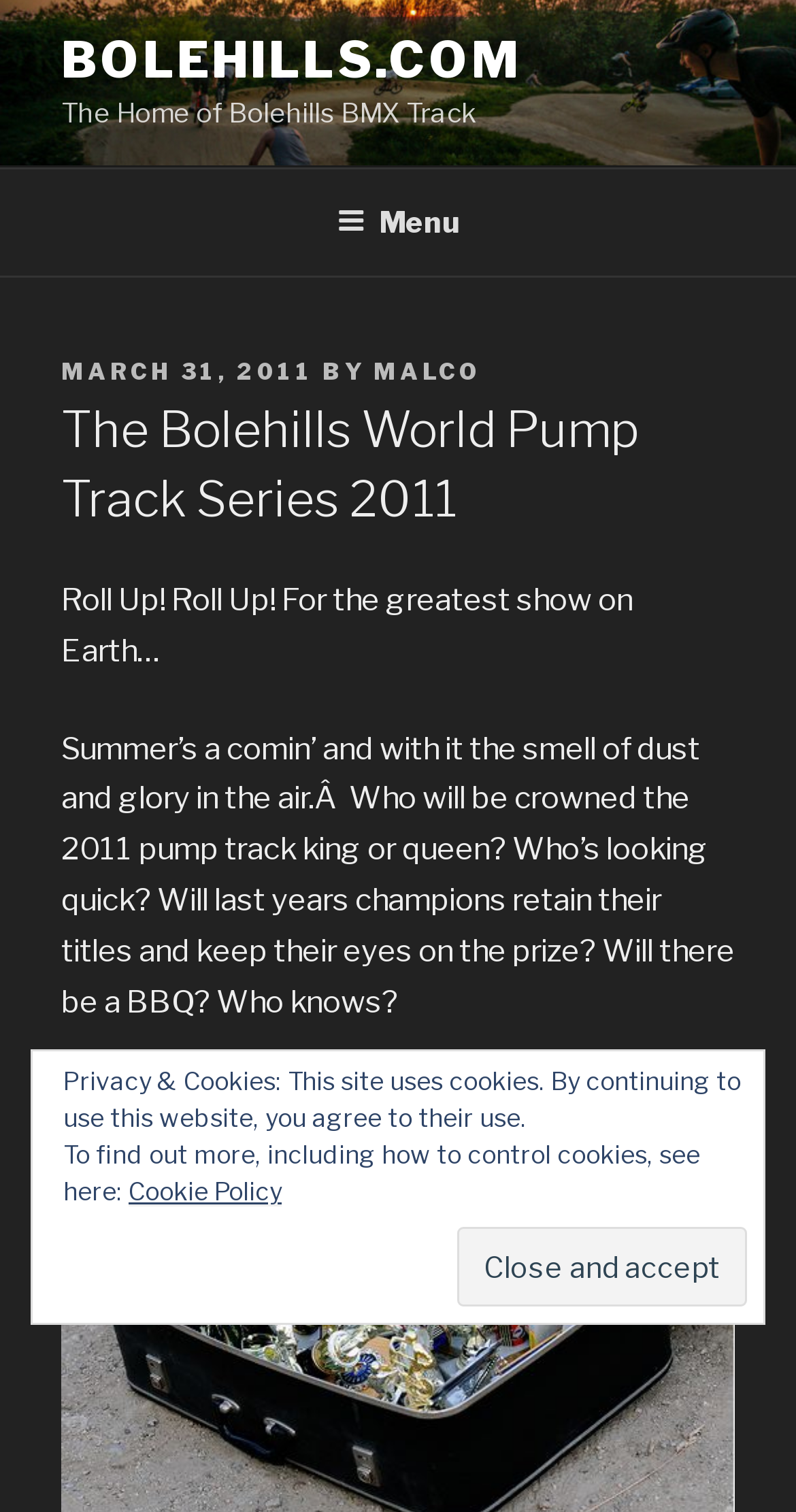Provide a thorough description of this webpage.

The webpage appears to be a blog post or article from Bolehills.com, a website related to BMX tracks. At the top left of the page, there is a link to the website's homepage, "BOLEHILLS.COM", accompanied by a static text "The Home of Bolehills BMX Track". 

Below this, there is a top menu navigation bar that spans the entire width of the page. Within this menu, there is a button labeled "Menu" that, when expanded, reveals a dropdown menu.

The main content of the page is a blog post titled "The Bolehills World Pump Track Series 2011". The title is followed by a series of static text elements, including the post date "MARCH 31, 2011", the author "MALCO", and a brief introduction to the post. 

The introduction is a two-paragraph text that starts with "Roll Up! Roll Up! For the greatest show on Earth…" and continues to describe the upcoming pump track series. The text is positioned in the middle of the page, with a significant amount of space above and below it.

At the bottom of the page, there is a button labeled "Close and accept" and a section related to privacy and cookies. This section includes two static text elements and a link to the "Cookie Policy" page. The privacy section is positioned near the bottom right of the page.